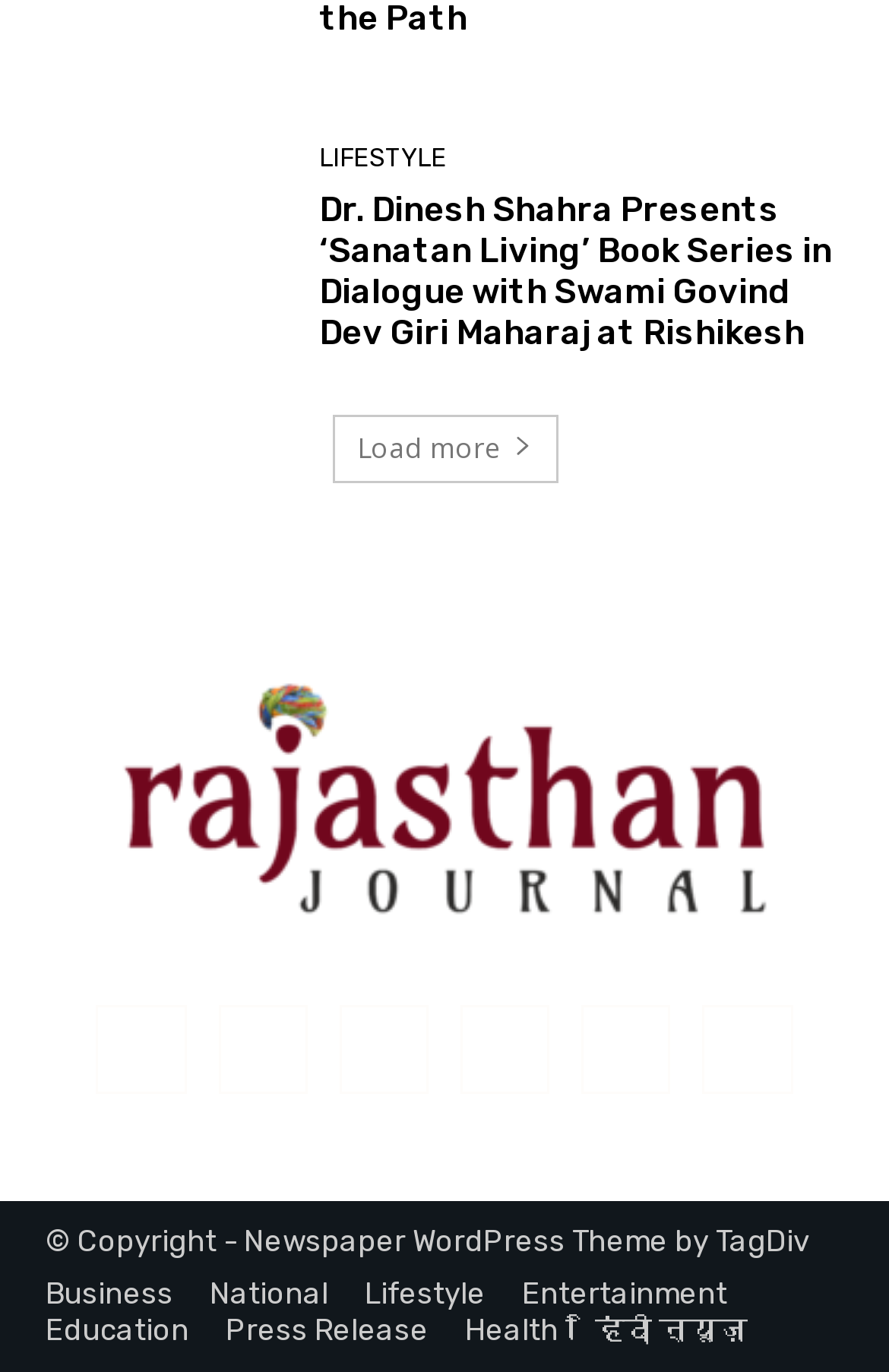Find the bounding box coordinates for the HTML element described as: "Rajasthan Journal". The coordinates should consist of four float values between 0 and 1, i.e., [left, top, right, bottom].

[0.051, 0.484, 0.949, 0.679]